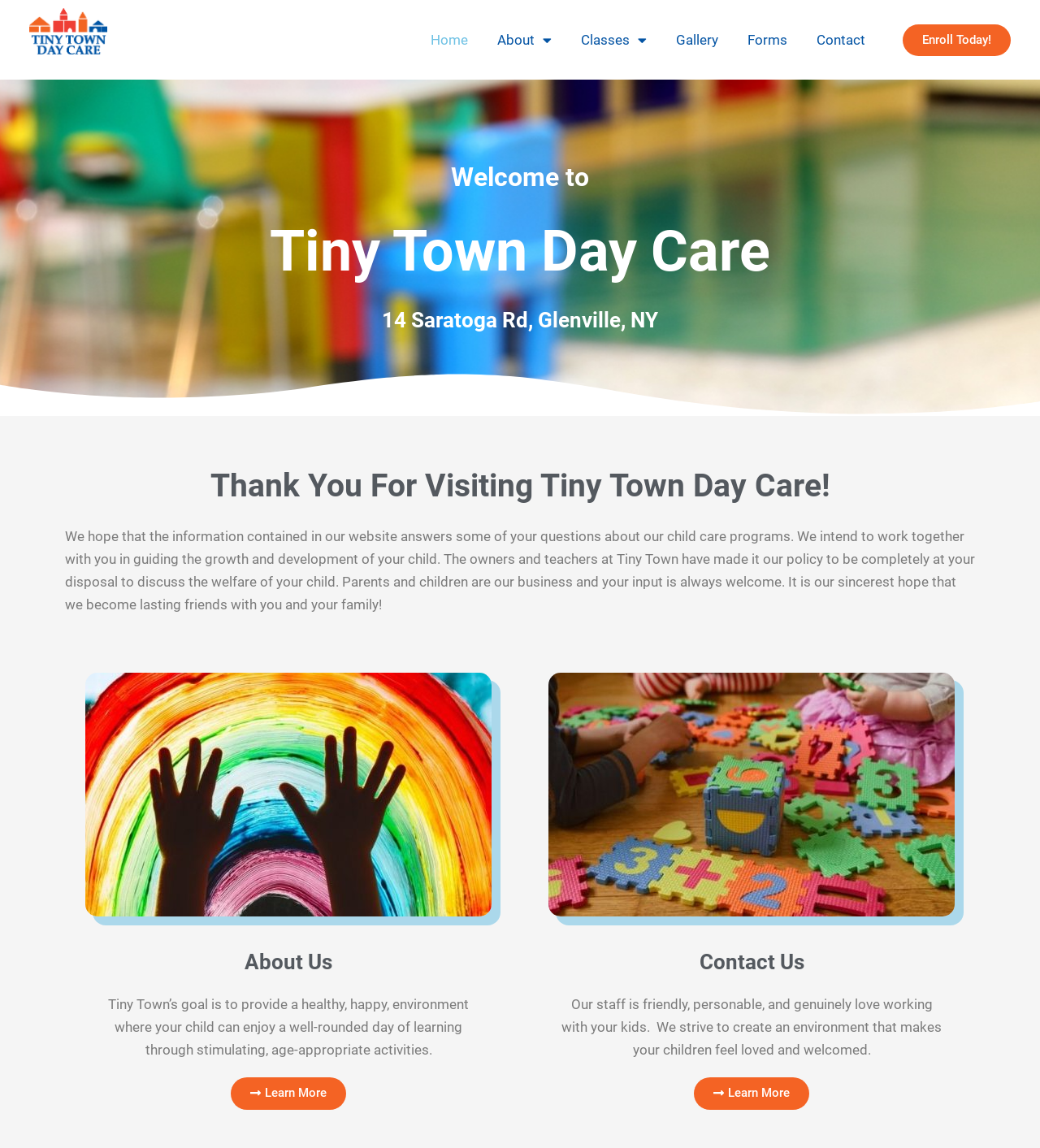Determine the bounding box coordinates of the element that should be clicked to execute the following command: "Learn more about Tiny Town Day Care".

[0.222, 0.939, 0.333, 0.967]